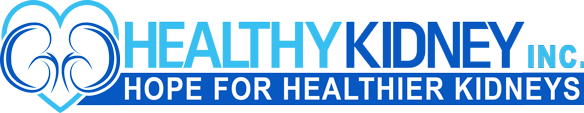Provide a brief response using a word or short phrase to this question:
What is the color of the bold text?

Vibrant blue